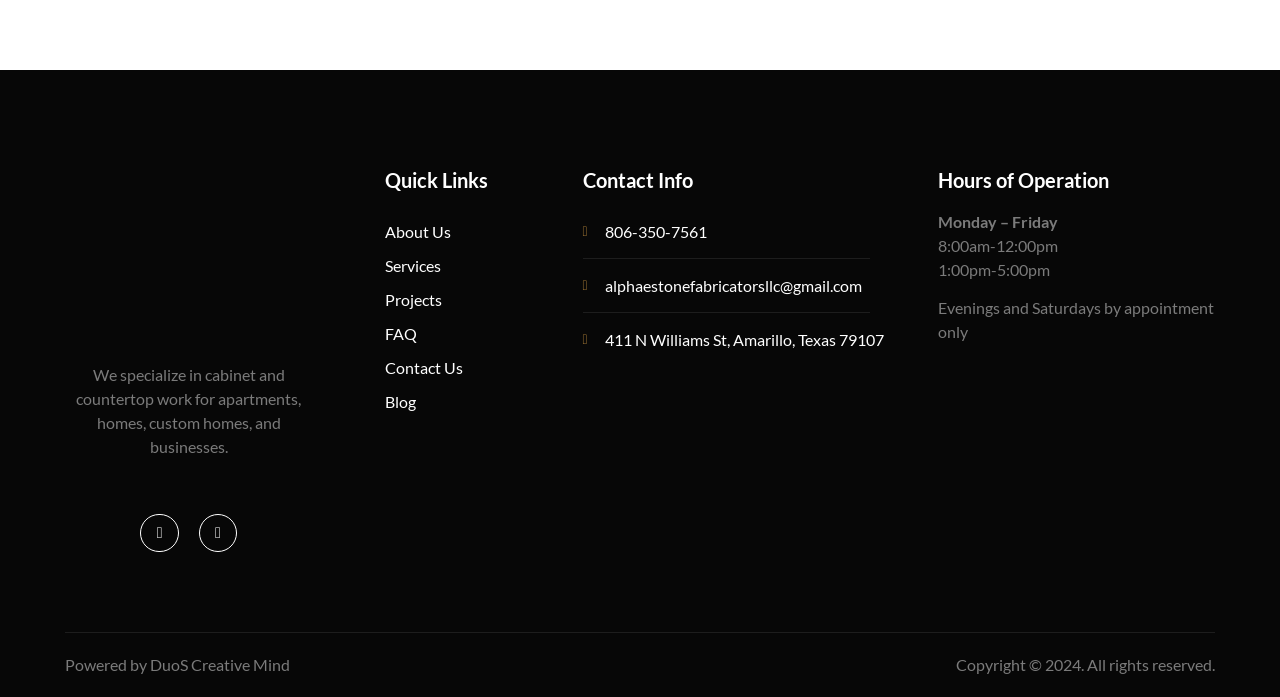Provide the bounding box coordinates of the HTML element described by the text: "FAQ". The coordinates should be in the format [left, top, right, bottom] with values between 0 and 1.

[0.3, 0.462, 0.455, 0.496]